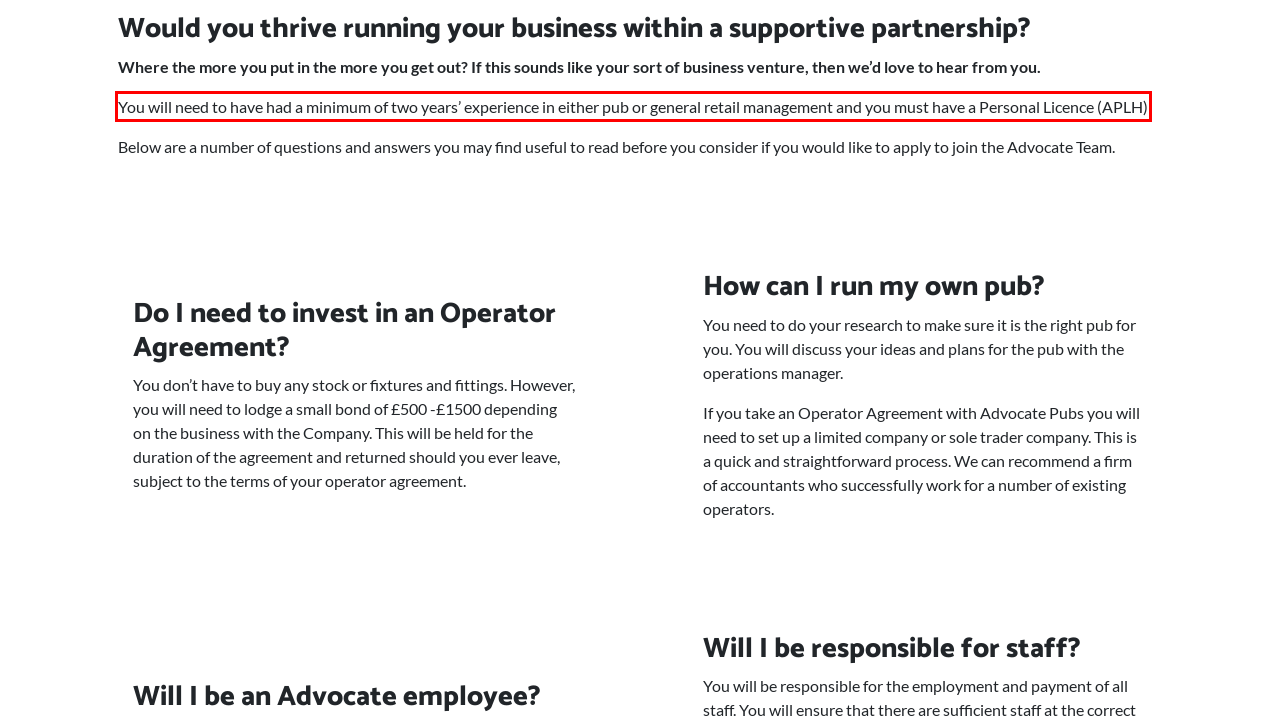The screenshot provided shows a webpage with a red bounding box. Apply OCR to the text within this red bounding box and provide the extracted content.

You will need to have had a minimum of two years’ experience in either pub or general retail management and you must have a Personal Licence (APLH)